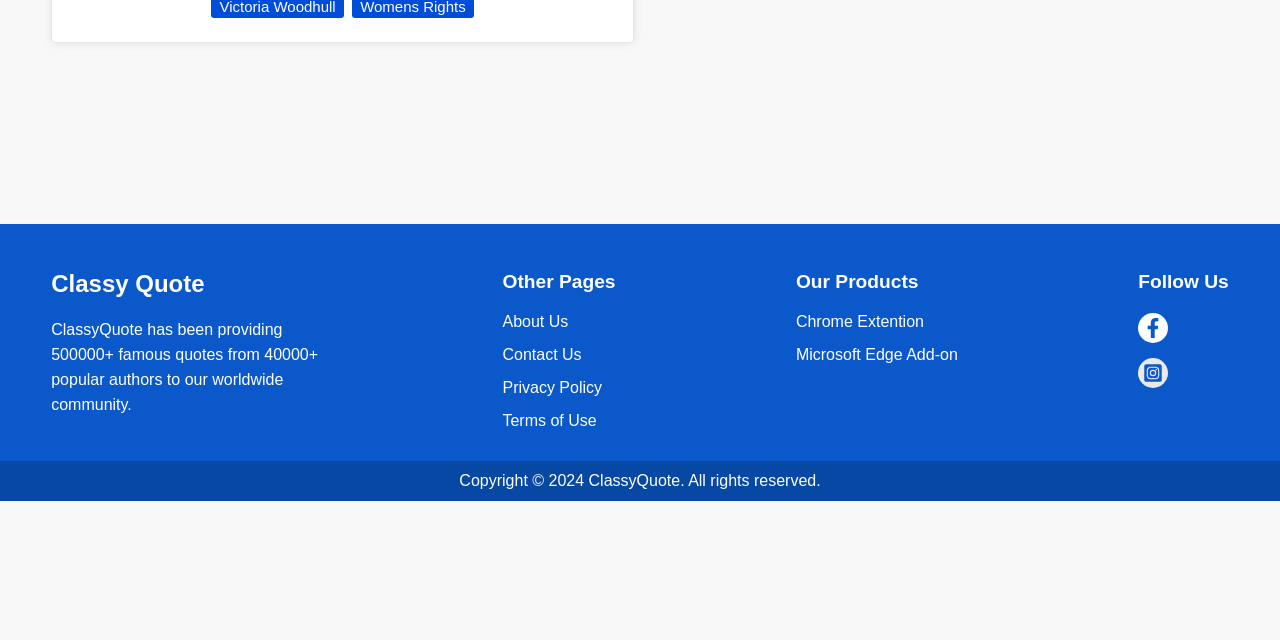Provide the bounding box coordinates of the UI element this sentence describes: "Chrome Extention".

[0.622, 0.489, 0.722, 0.516]